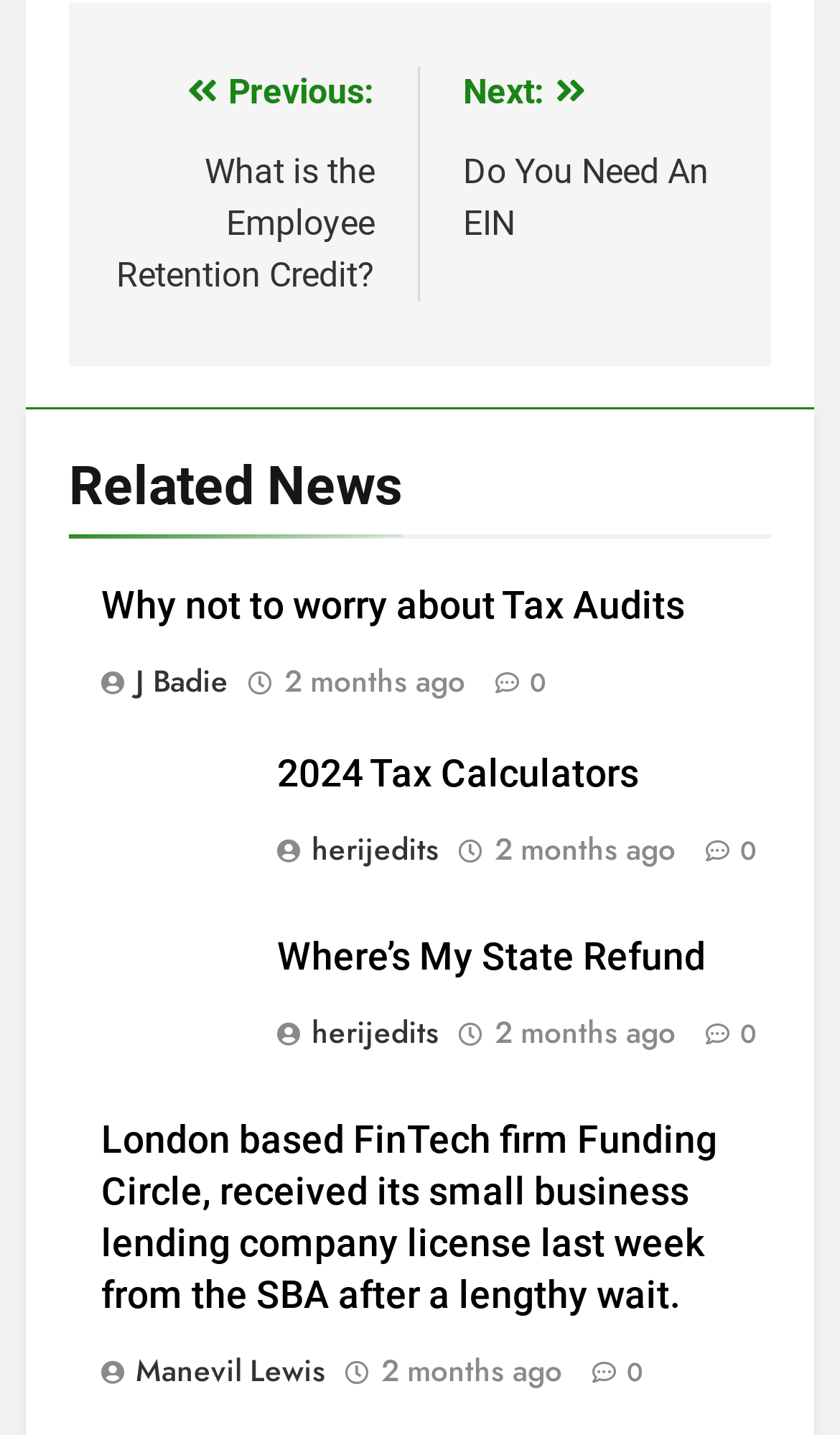Please locate the clickable area by providing the bounding box coordinates to follow this instruction: "Click on 'Previous: What is the Employee Retention Credit?' link".

[0.133, 0.047, 0.446, 0.206]